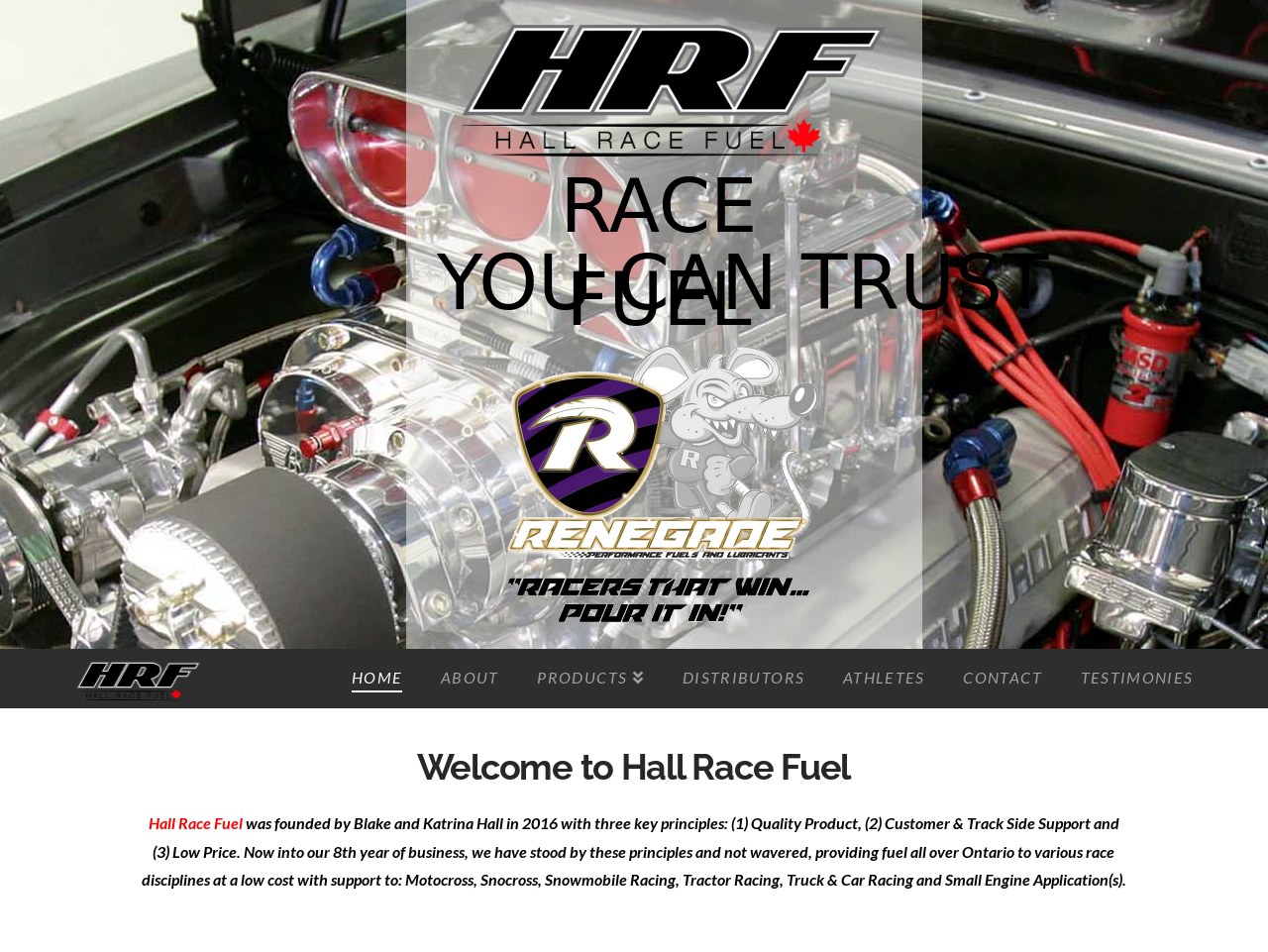What types of racing does the company provide fuel for?
Please answer the question with as much detail and depth as you can.

The types of racing that the company provides fuel for can be determined by reading the static text 'providing fuel all over Ontario to various race disciplines at a low cost with support to: Motocross, Snocross, Snowmobile Racing, Tractor Racing, Truck & Car Racing and Small Engine Application(s).' which lists the different types of racing.